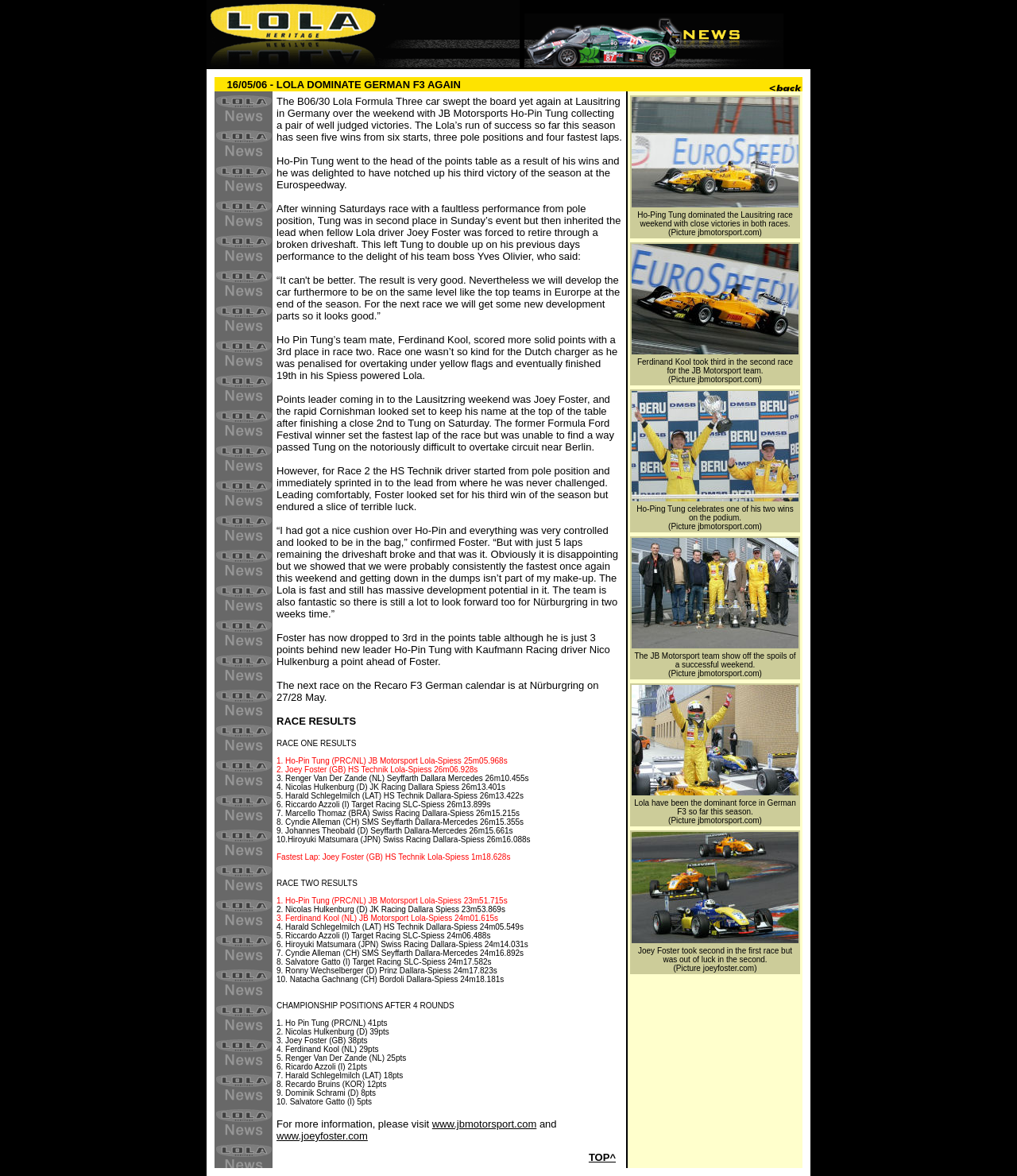Who is the driver who won the race?
Based on the image, respond with a single word or phrase.

Ho-Pin Tung